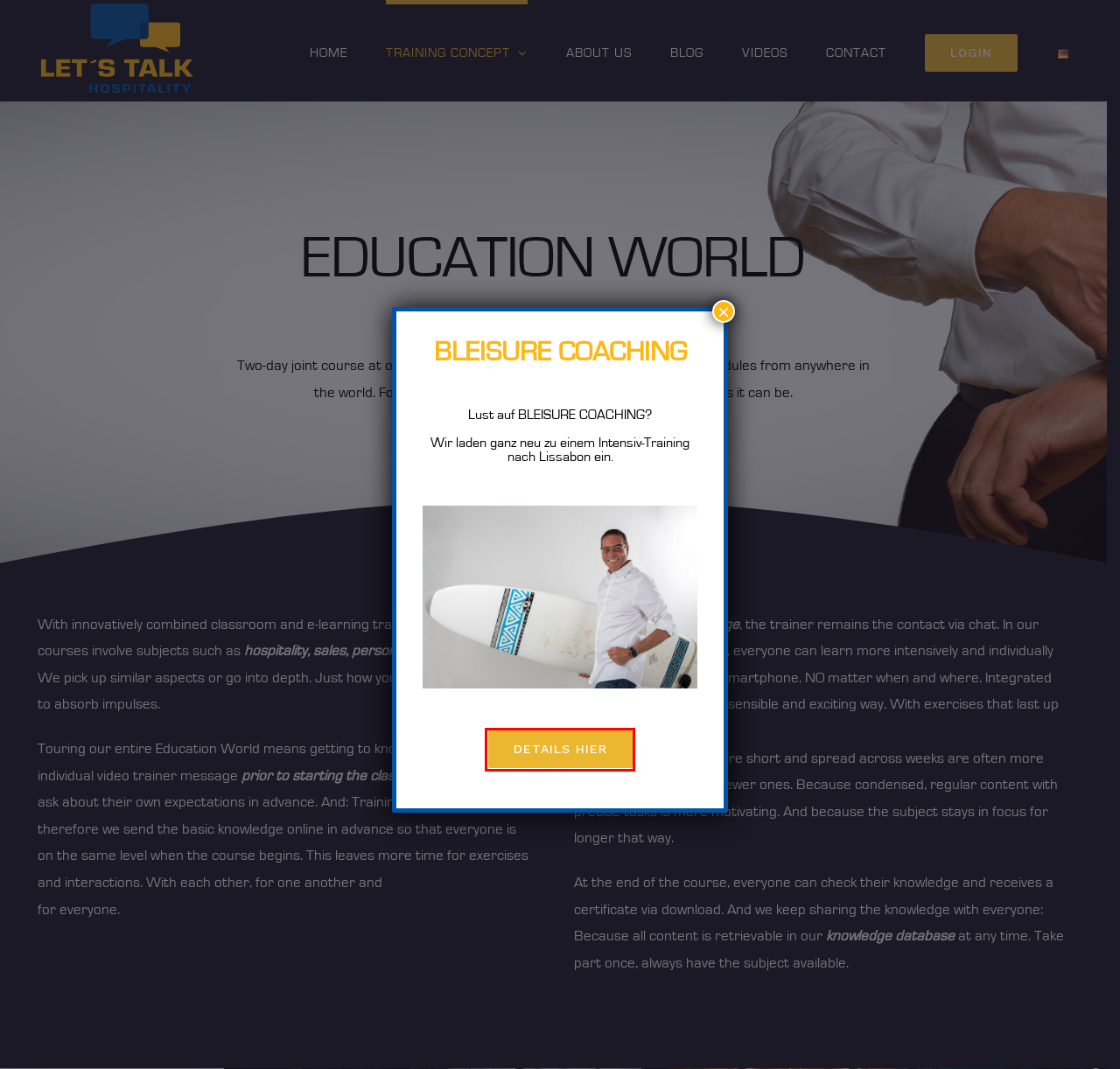You are looking at a screenshot of a webpage with a red bounding box around an element. Determine the best matching webpage description for the new webpage resulting from clicking the element in the red bounding box. Here are the descriptions:
A. BLOG - WEITERBILDUNG mit LET´S TALK HOSPITALITY
B. VIDEOS - WEITERBILDUNG mit LET´S TALK HOSPITALITY
C. ABOUT US - WEITERBILDUNG mit LET´S TALK HOSPITALITY
D. BLEISURE COACHING - WEITERBILDUNG mit LET´S TALK HOSPITALITY
E. Trainingskonzept - LET´S TALK HOSPITALITY!
F. HOME - WEITERBILDUNG mit LET´S TALK HOSPITALITY
G. IMPRINT - WEITERBILDUNG mit LET´S TALK HOSPITALITY
H. Marc Weitzmann - Geschäftsführer - LET´S TALK HOSPITALITY | XING

D